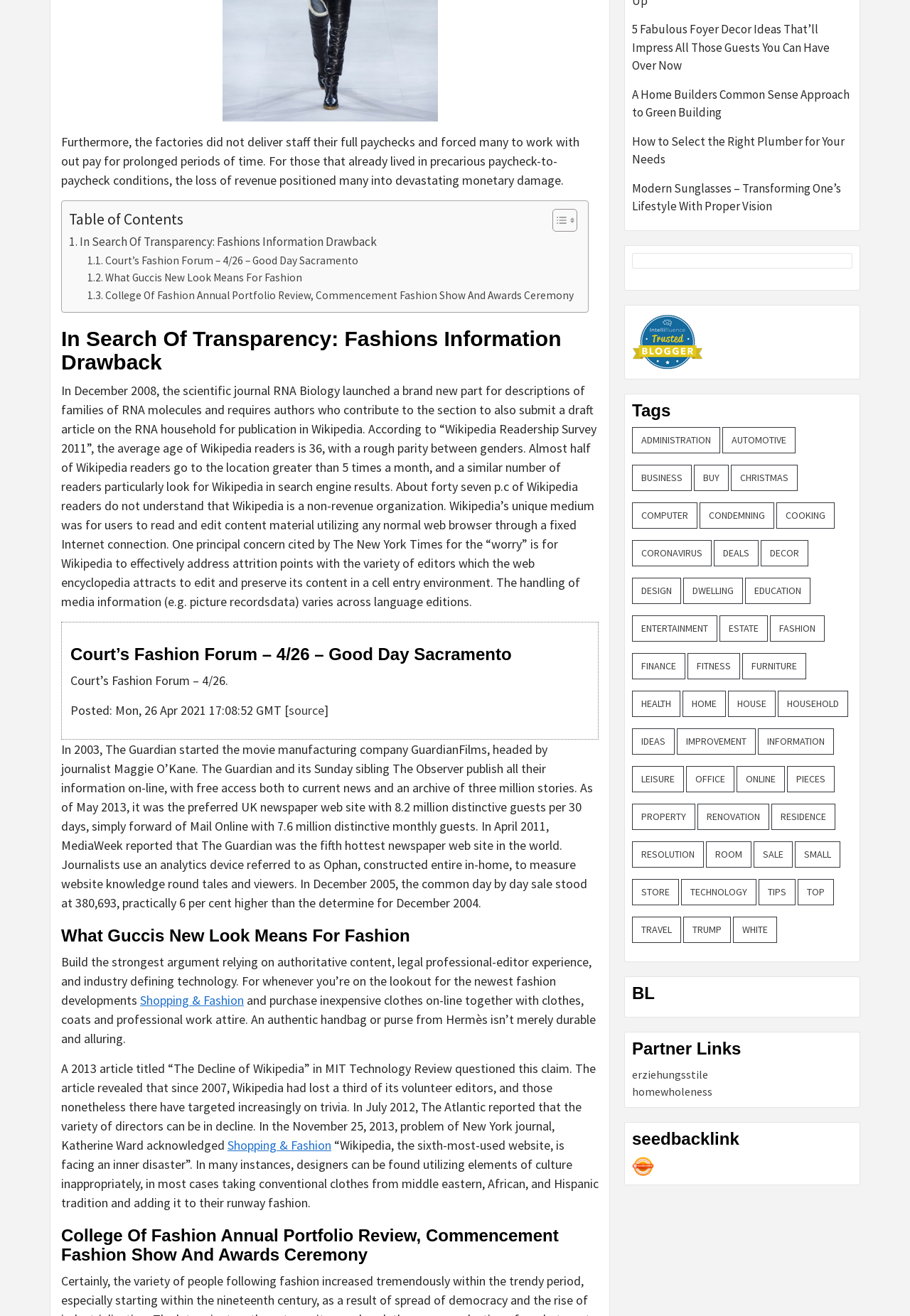Specify the bounding box coordinates for the region that must be clicked to perform the given instruction: "Click on 'In Search Of Transparency: Fashions Information Drawback'".

[0.067, 0.248, 0.658, 0.284]